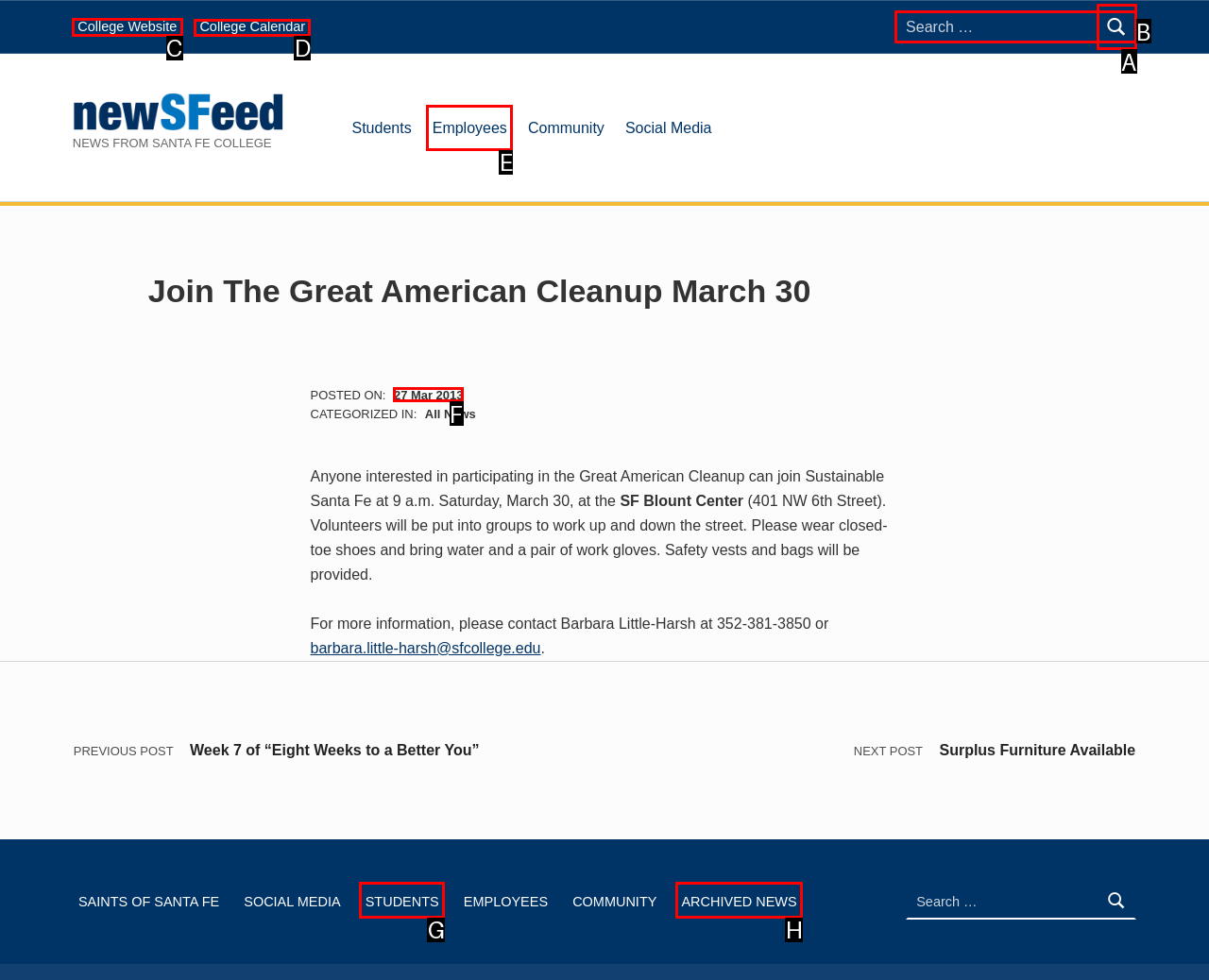Select the right option to accomplish this task: Go to College Website. Reply with the letter corresponding to the correct UI element.

C